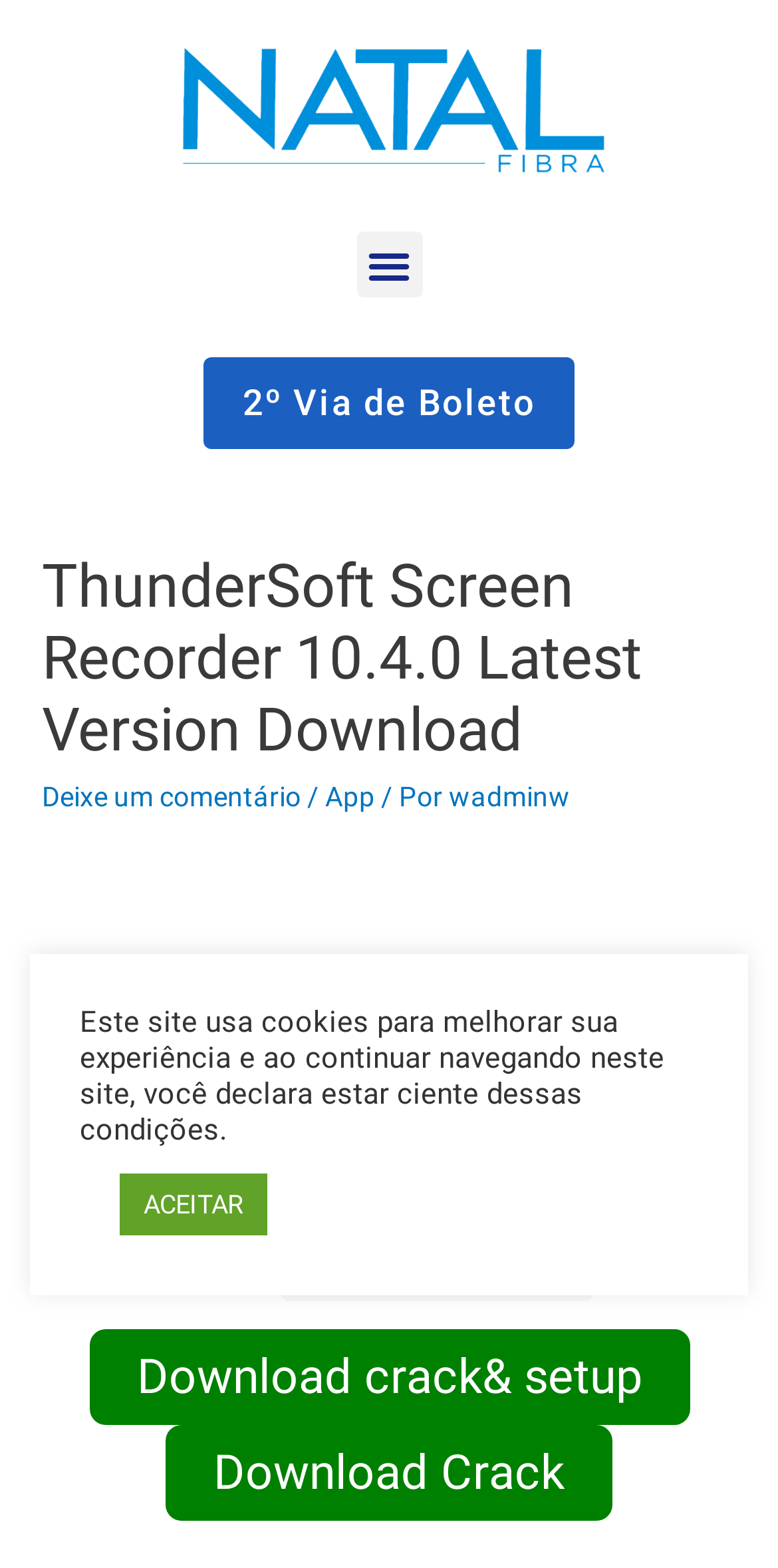Given the element description Download Crack, specify the bounding box coordinates of the corresponding UI element in the format (top-left x, top-left y, bottom-right x, bottom-right y). All values must be between 0 and 1.

[0.213, 0.908, 0.787, 0.97]